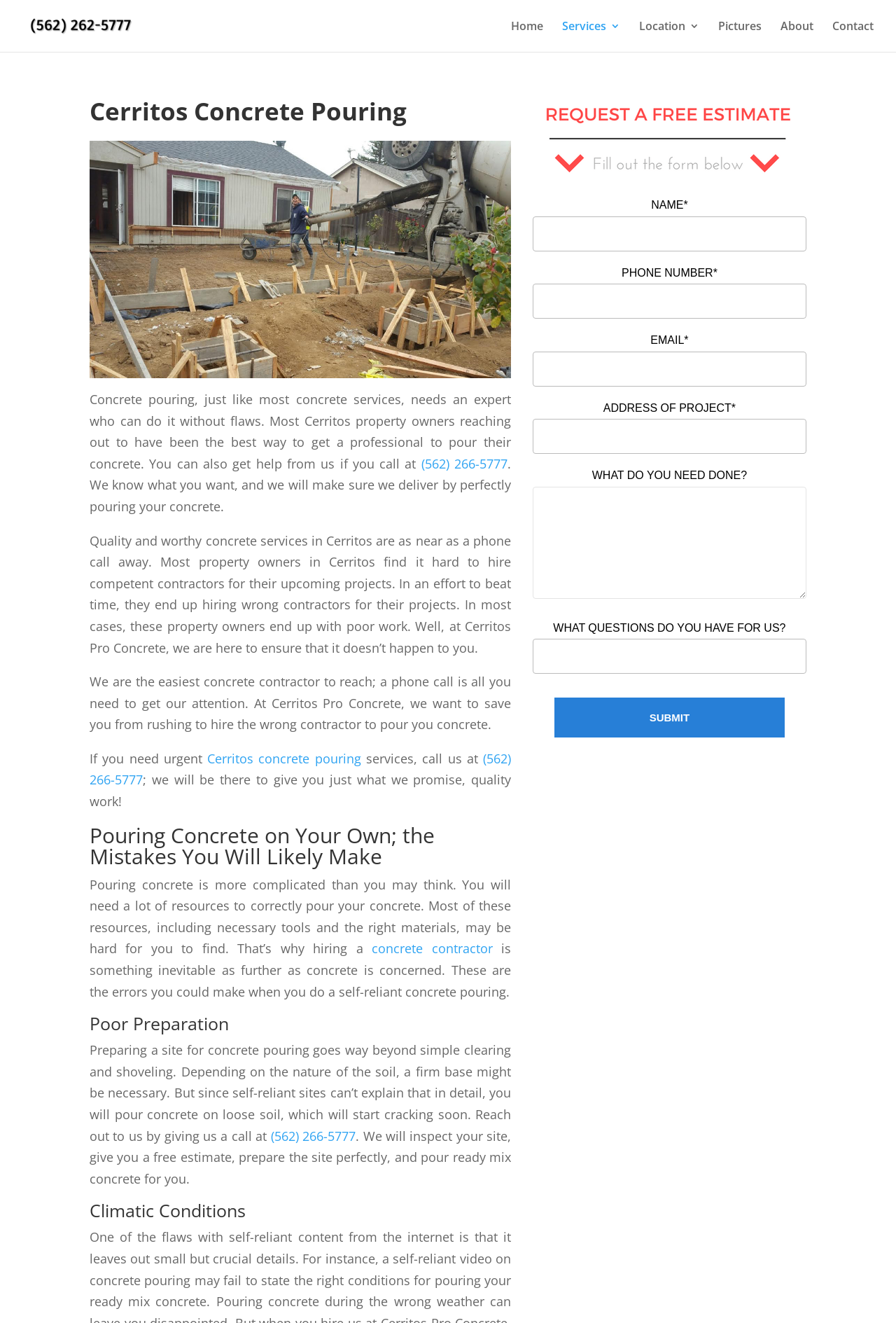Please find and generate the text of the main header of the webpage.

Cerritos Concrete Pouring